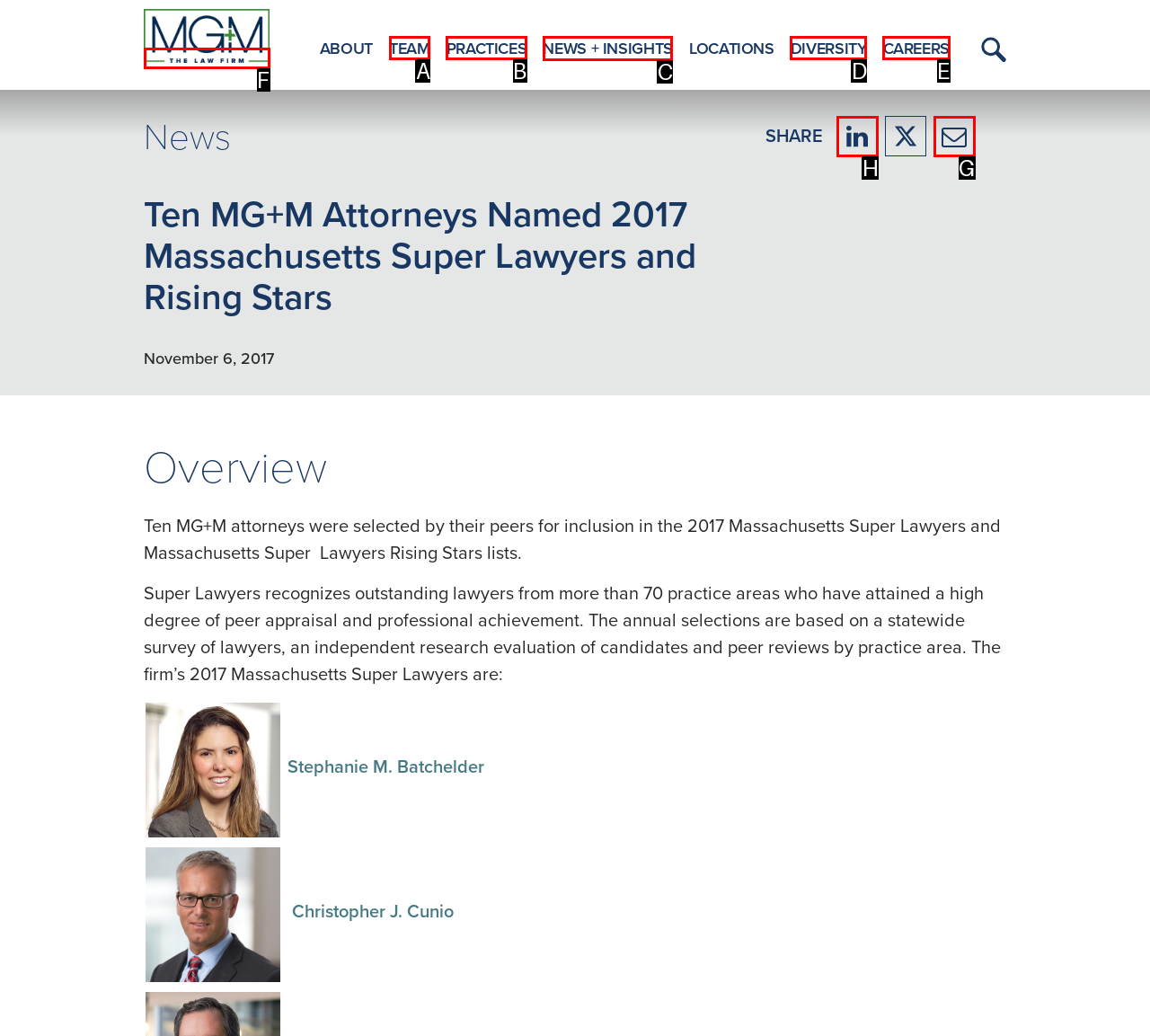Which option should be clicked to execute the following task: Share to LinkedIn? Respond with the letter of the selected option.

H